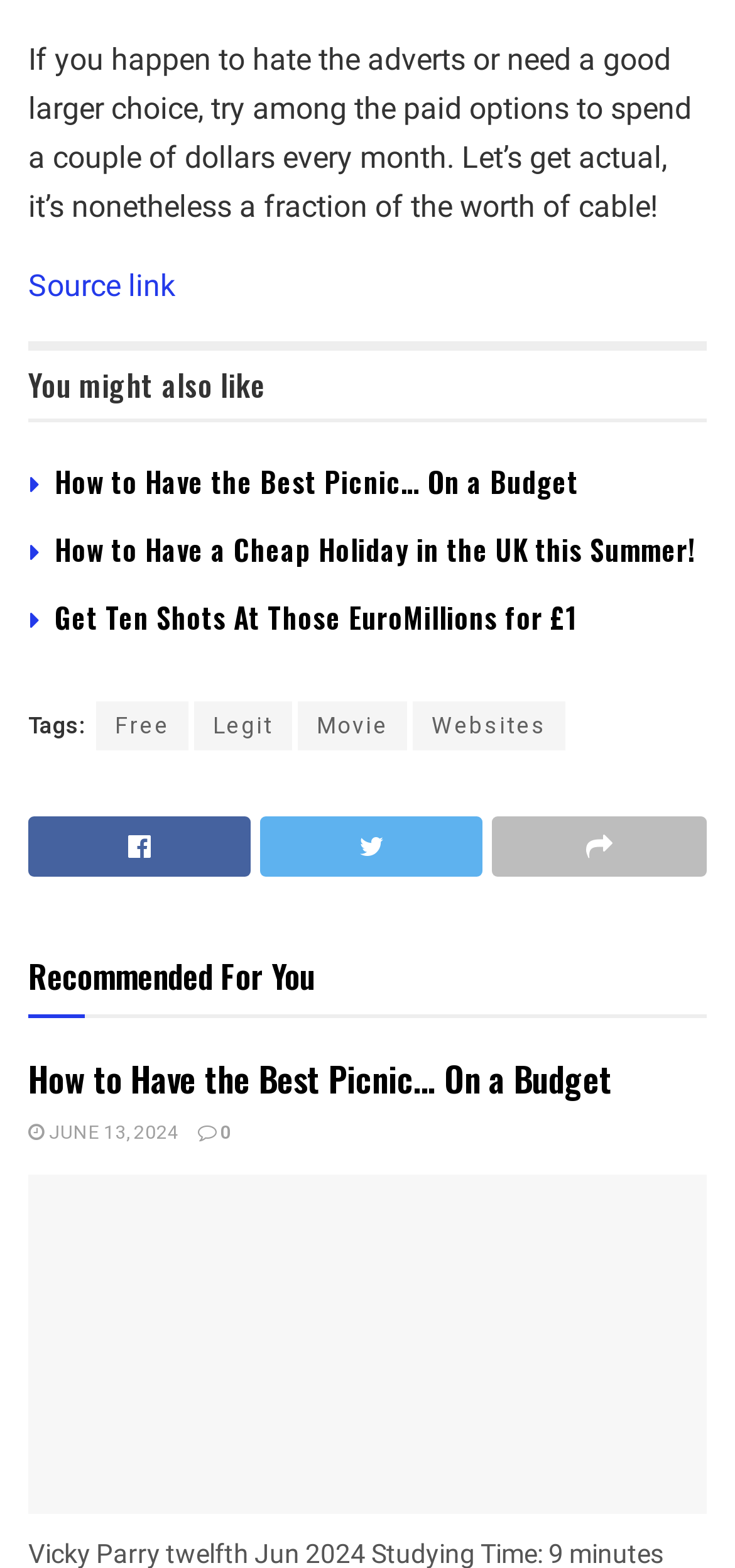Please locate the bounding box coordinates for the element that should be clicked to achieve the following instruction: "Click on the 'How to Have the Best Picnic… On a Budget' link". Ensure the coordinates are given as four float numbers between 0 and 1, i.e., [left, top, right, bottom].

[0.074, 0.294, 0.787, 0.32]